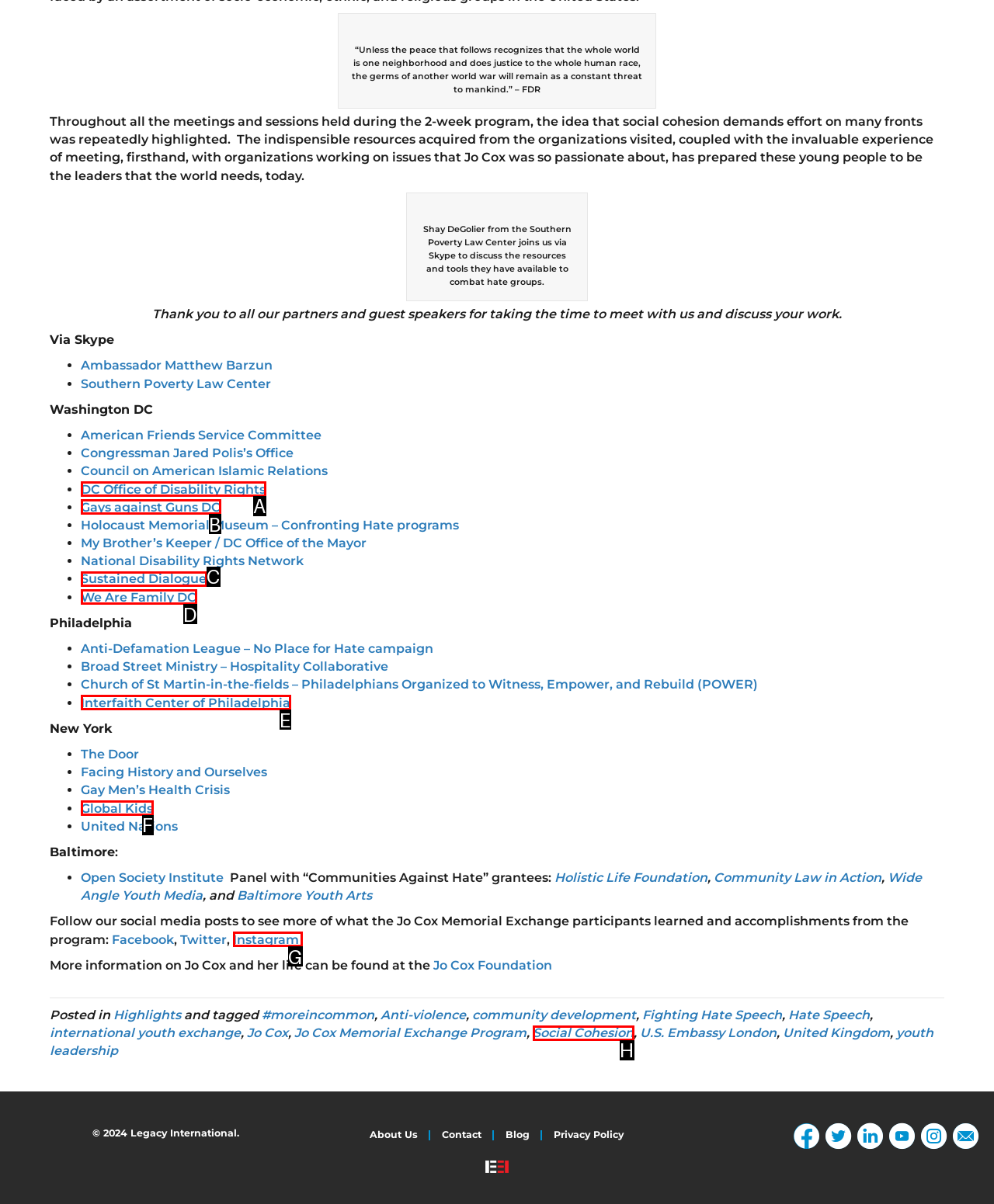Refer to the description: Gays against Guns DC and choose the option that best fits. Provide the letter of that option directly from the options.

B